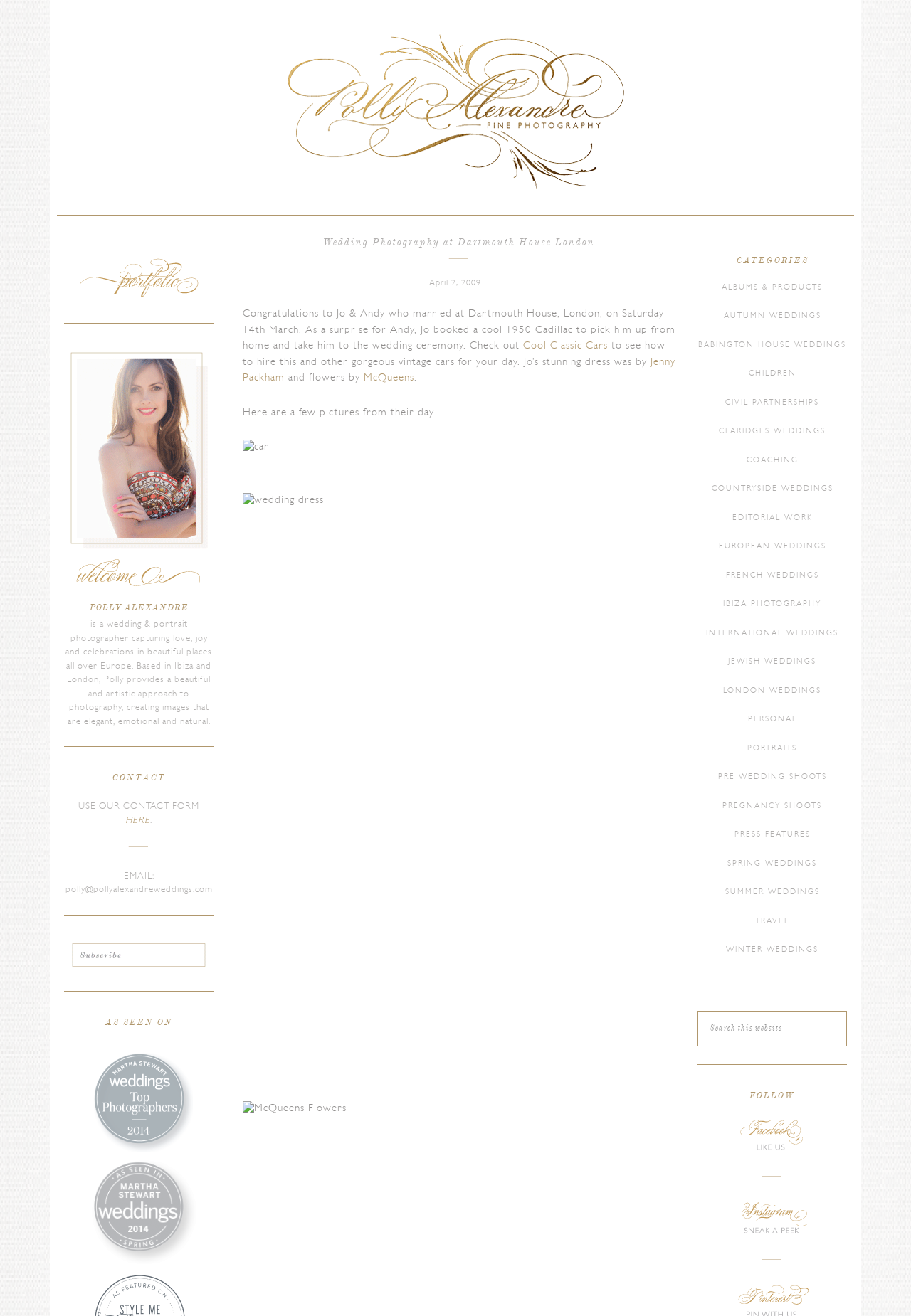Determine the bounding box coordinates for the HTML element mentioned in the following description: "Coaching". The coordinates should be a list of four floats ranging from 0 to 1, represented as [left, top, right, bottom].

[0.819, 0.347, 0.876, 0.353]